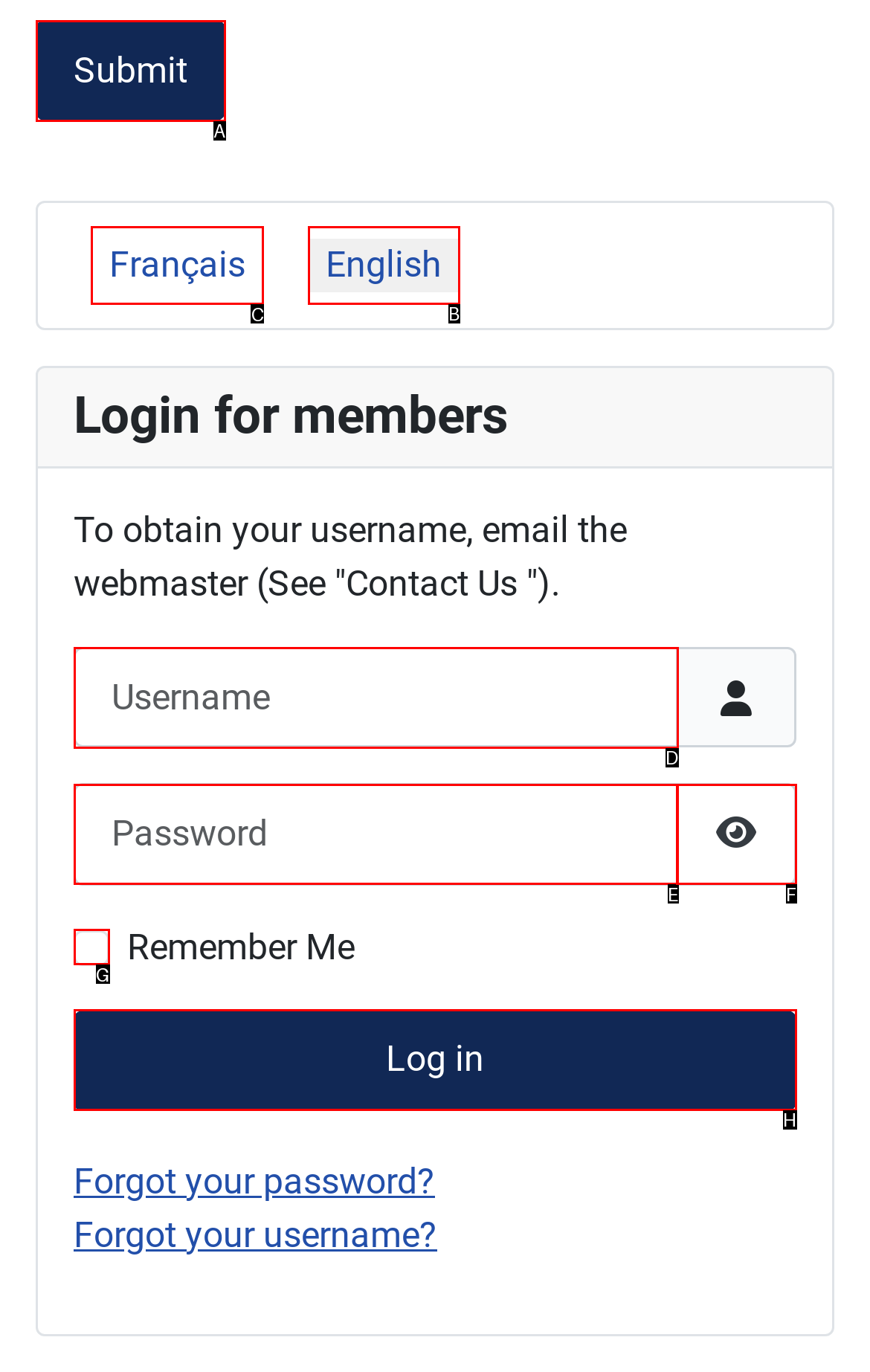Identify the HTML element to click to execute this task: Select French as language Respond with the letter corresponding to the proper option.

C